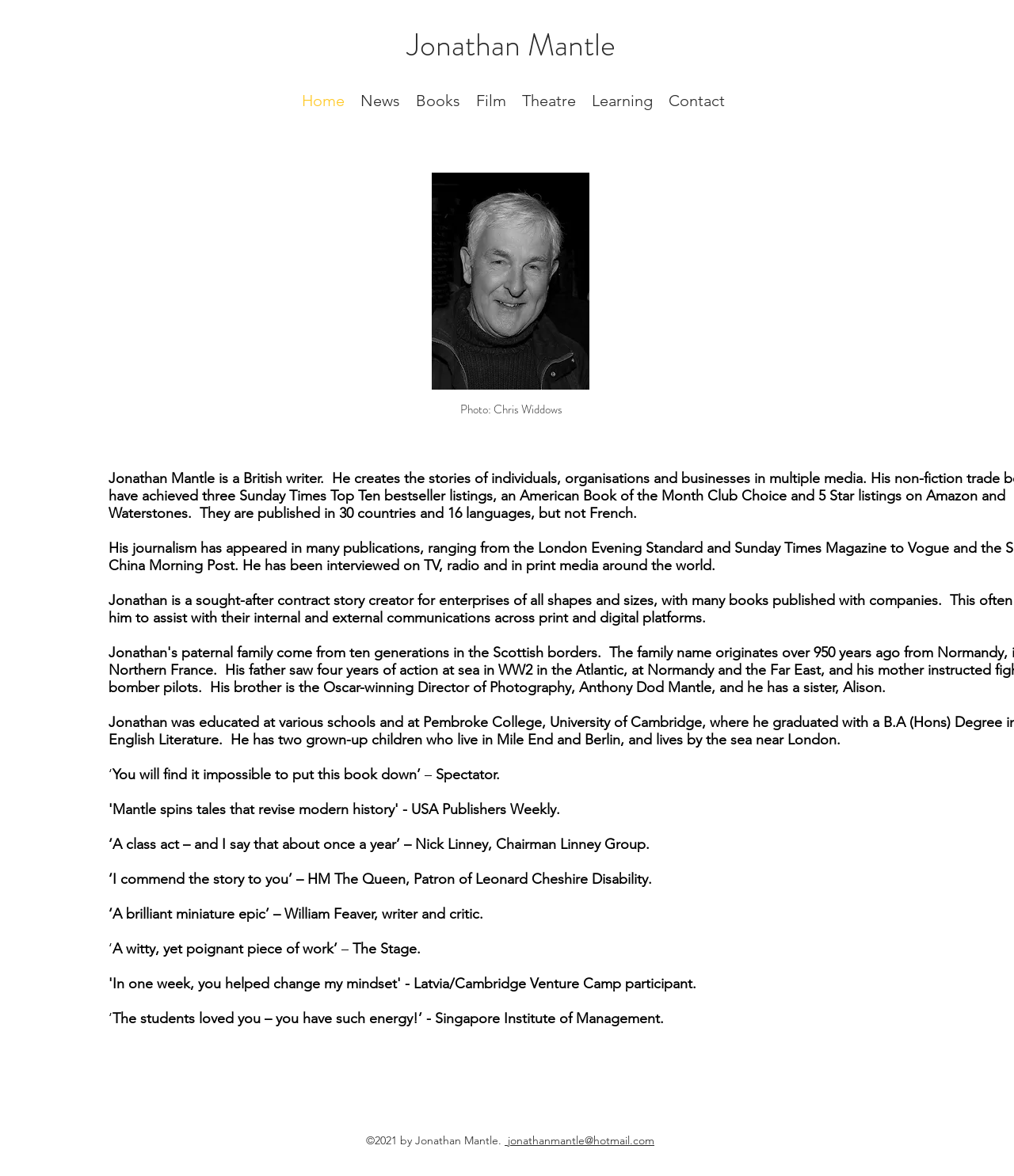Can you specify the bounding box coordinates for the region that should be clicked to fulfill this instruction: "Contact Jonathan".

[0.651, 0.075, 0.723, 0.096]